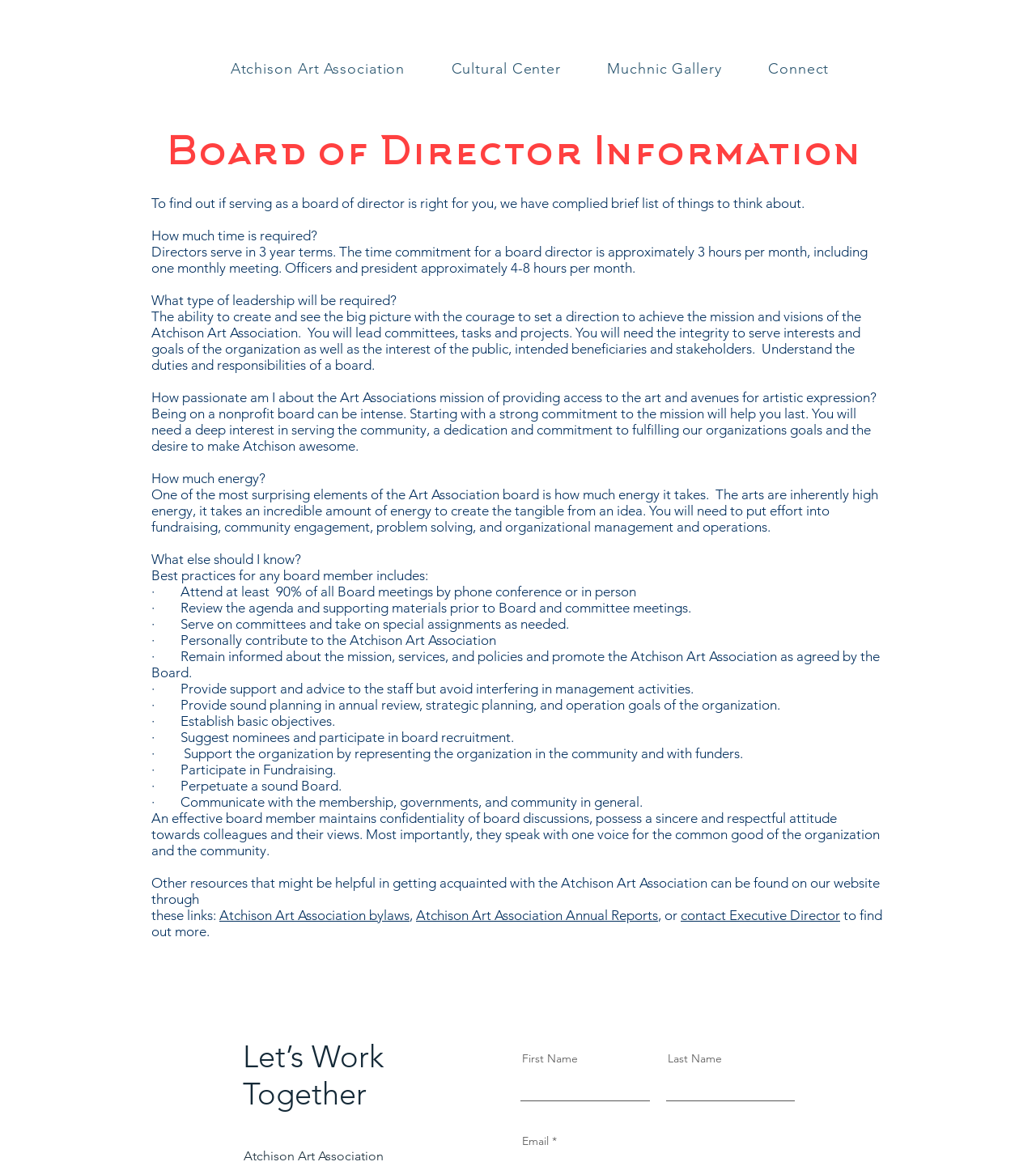Can you locate the main headline on this webpage and provide its text content?

Board of Director Information